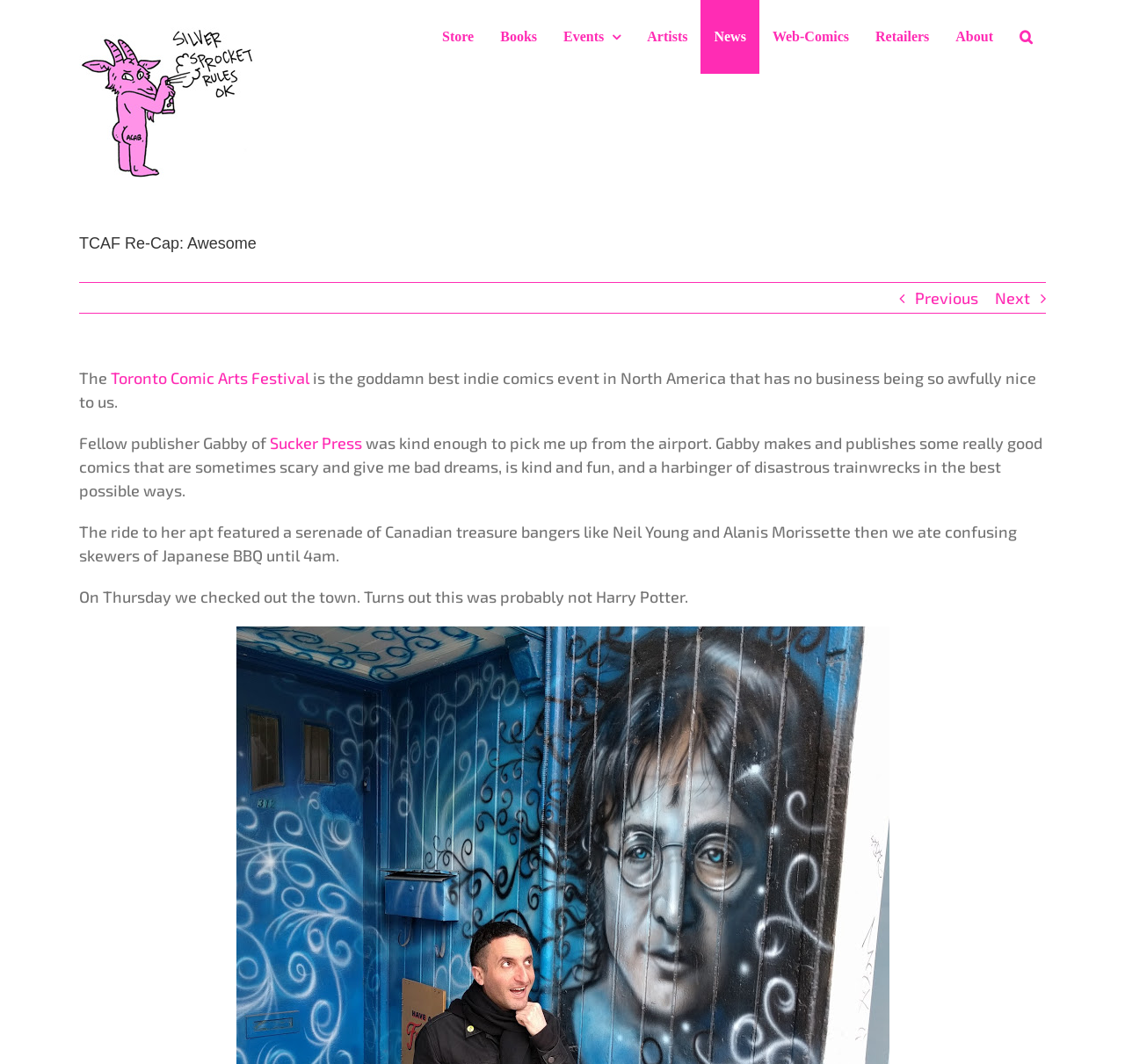Determine the bounding box coordinates for the area that should be clicked to carry out the following instruction: "Search for something".

[0.895, 0.0, 0.93, 0.069]